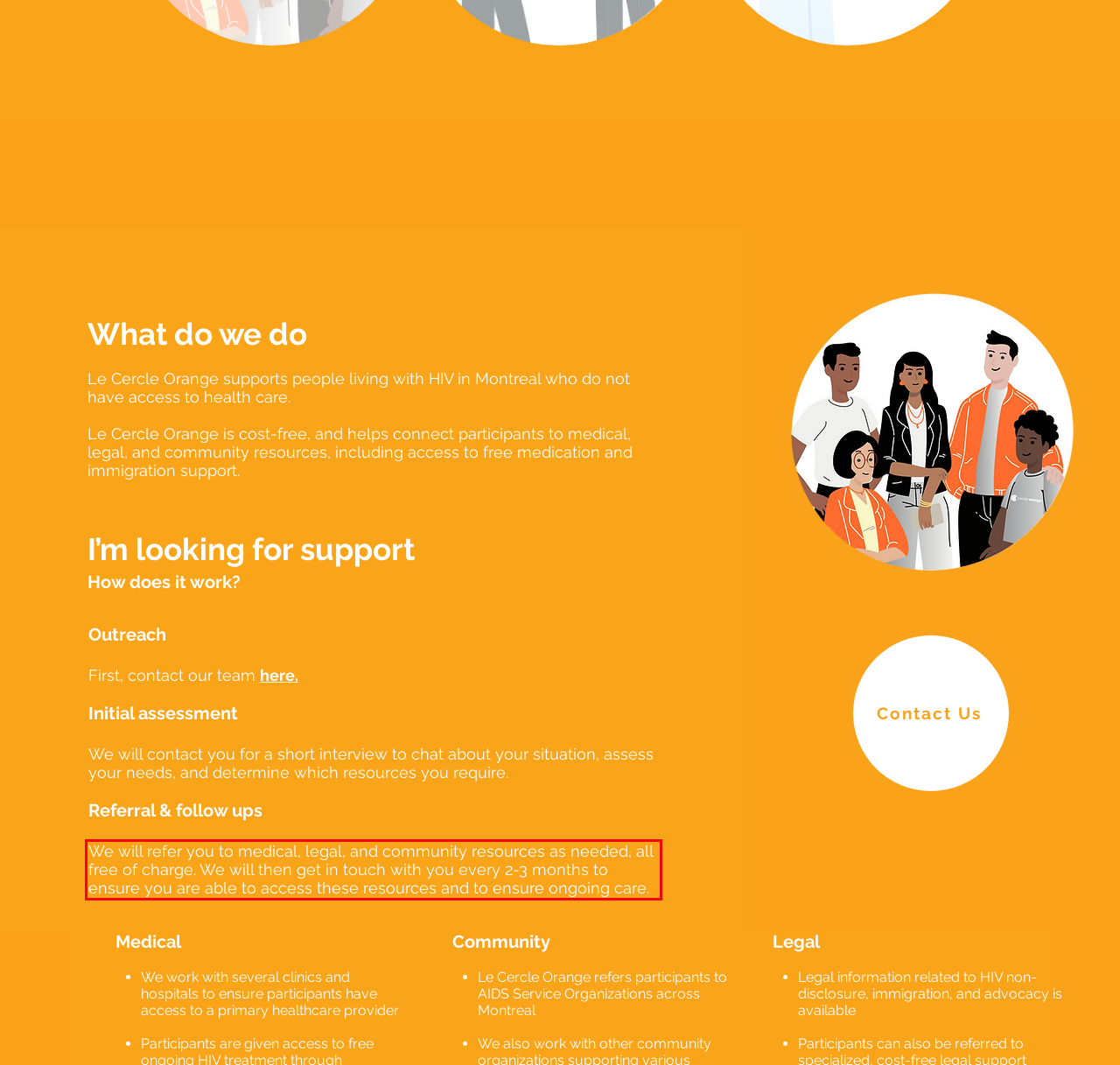With the given screenshot of a webpage, locate the red rectangle bounding box and extract the text content using OCR.

We will refer you to medical, legal, and community resources as needed, all free of charge. We will then get in touch with you every 2-3 months to ensure you are able to access these resources and to ensure ongoing care.